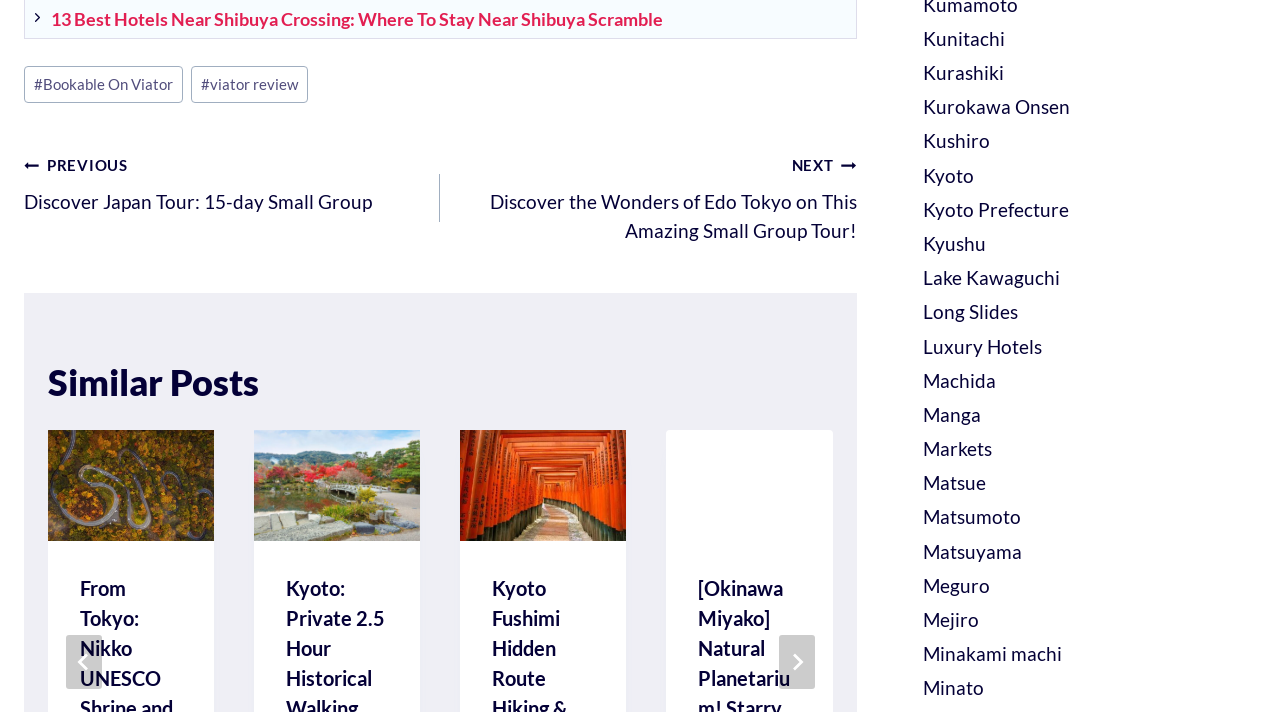Locate the bounding box coordinates of the clickable region necessary to complete the following instruction: "Click on the 'NEXT Discover the Wonders of Edo Tokyo on This Amazing Small Group Tour!' link". Provide the coordinates in the format of four float numbers between 0 and 1, i.e., [left, top, right, bottom].

[0.344, 0.211, 0.669, 0.345]